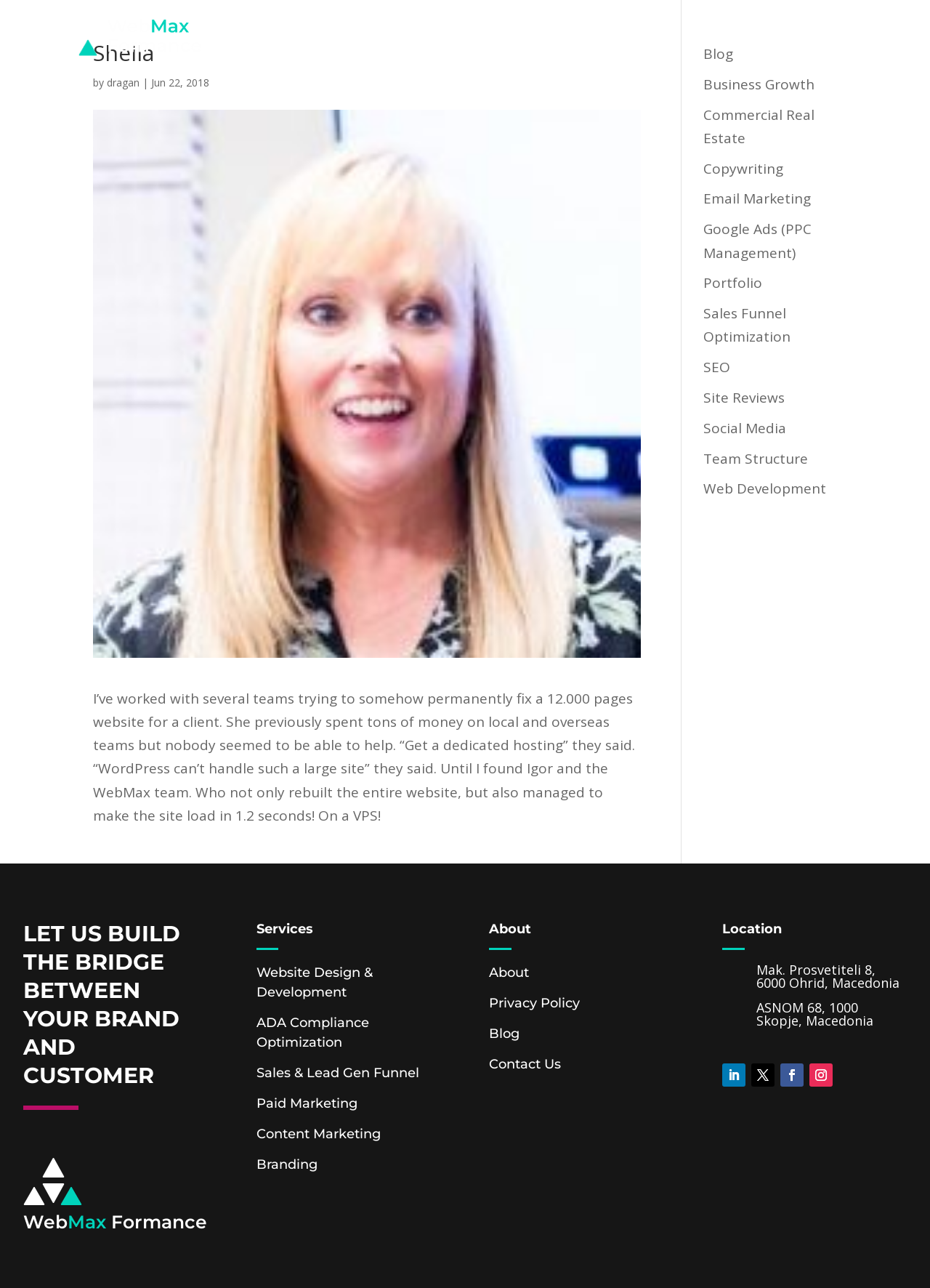Please determine the bounding box coordinates, formatted as (top-left x, top-left y, bottom-right x, bottom-right y), with all values as floating point numbers between 0 and 1. Identify the bounding box of the region described as: Team Structure

[0.756, 0.349, 0.869, 0.363]